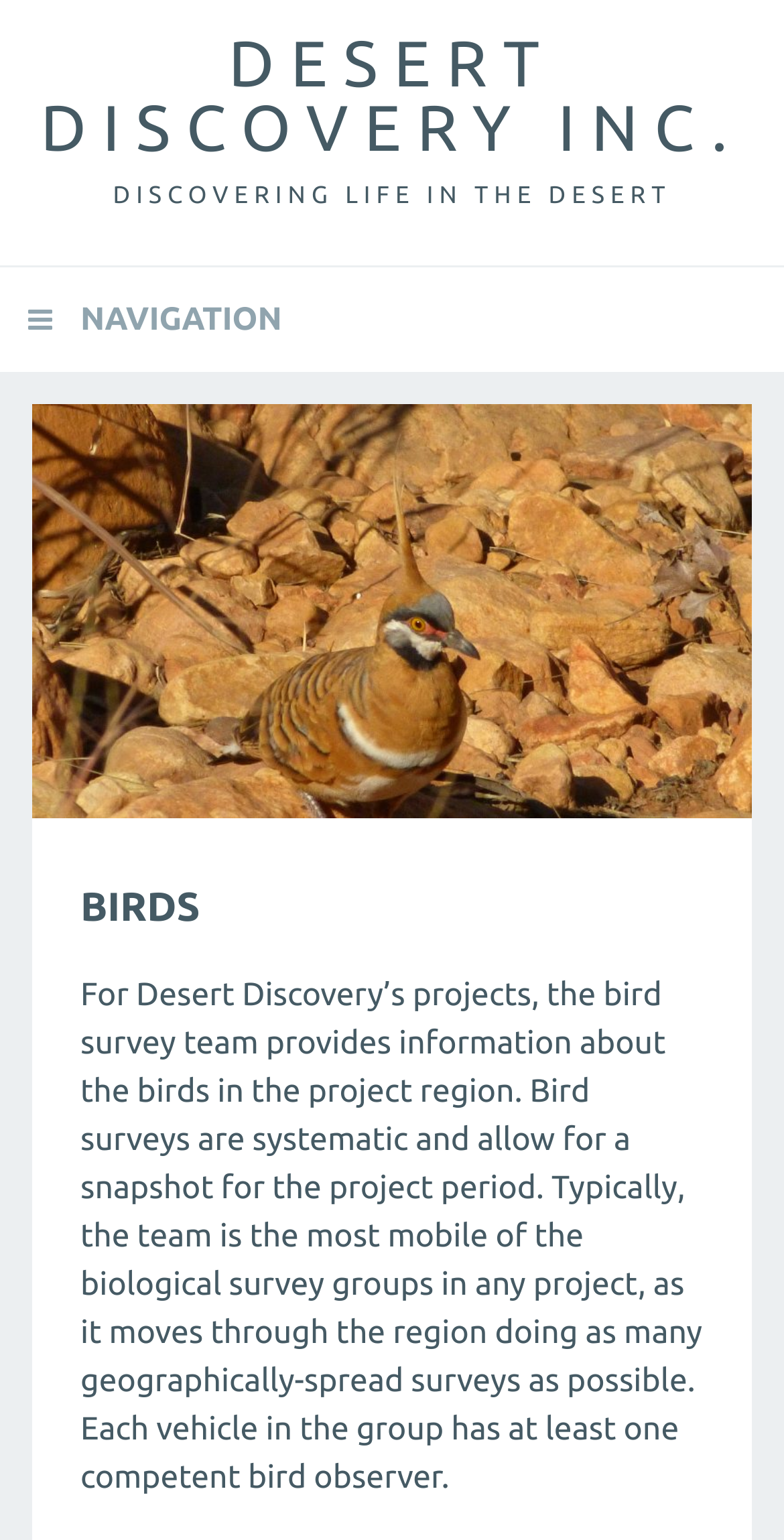Please answer the following query using a single word or phrase: 
How many vehicles are in the bird survey group?

At least one per group